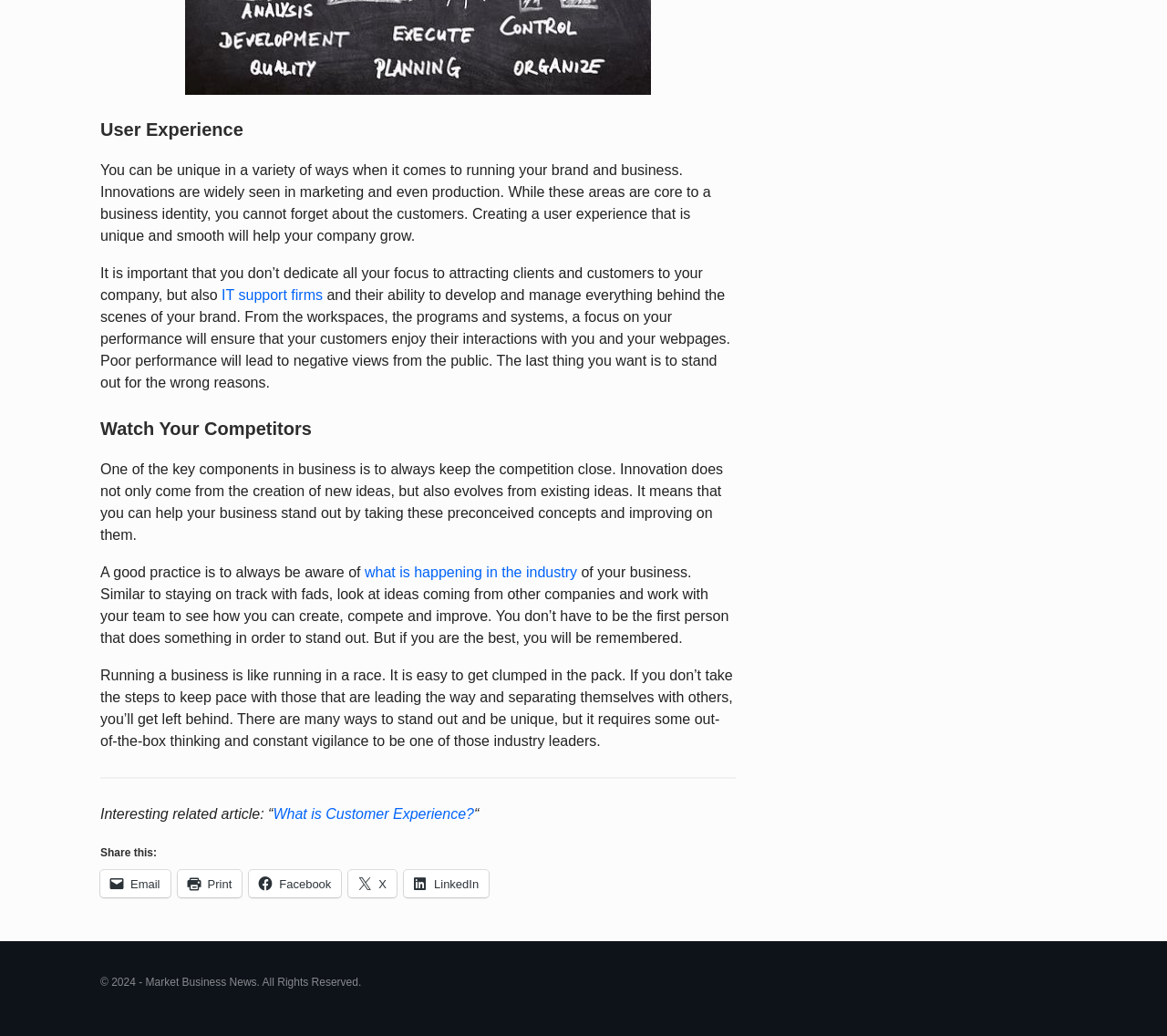Determine the bounding box coordinates of the section I need to click to execute the following instruction: "Read more about 'What is Customer Experience?'". Provide the coordinates as four float numbers between 0 and 1, i.e., [left, top, right, bottom].

[0.234, 0.778, 0.406, 0.793]